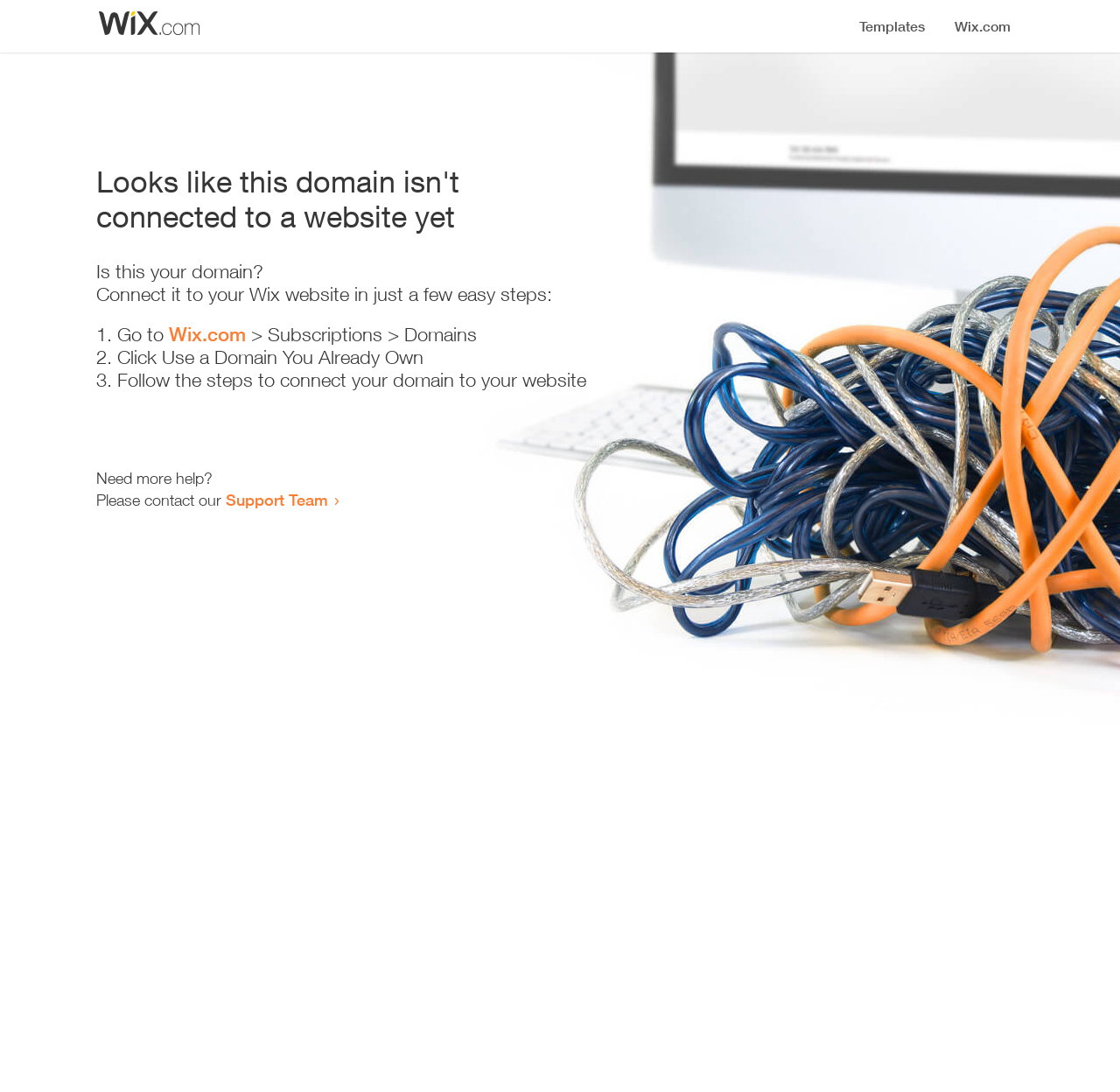Identify and provide the main heading of the webpage.

Looks like this domain isn't
connected to a website yet